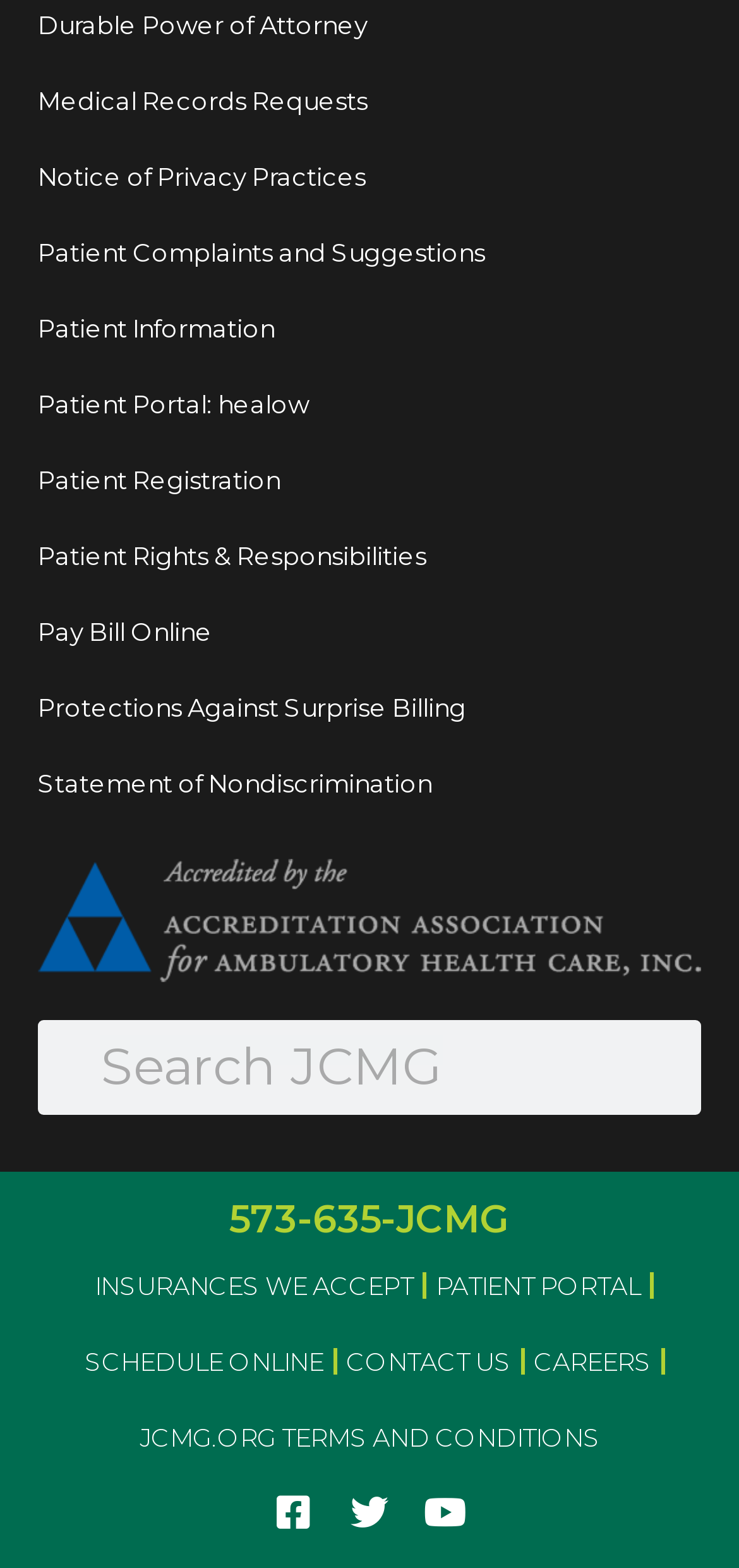Find the bounding box coordinates for the element described here: "Contact Us".

[0.455, 0.844, 0.704, 0.892]